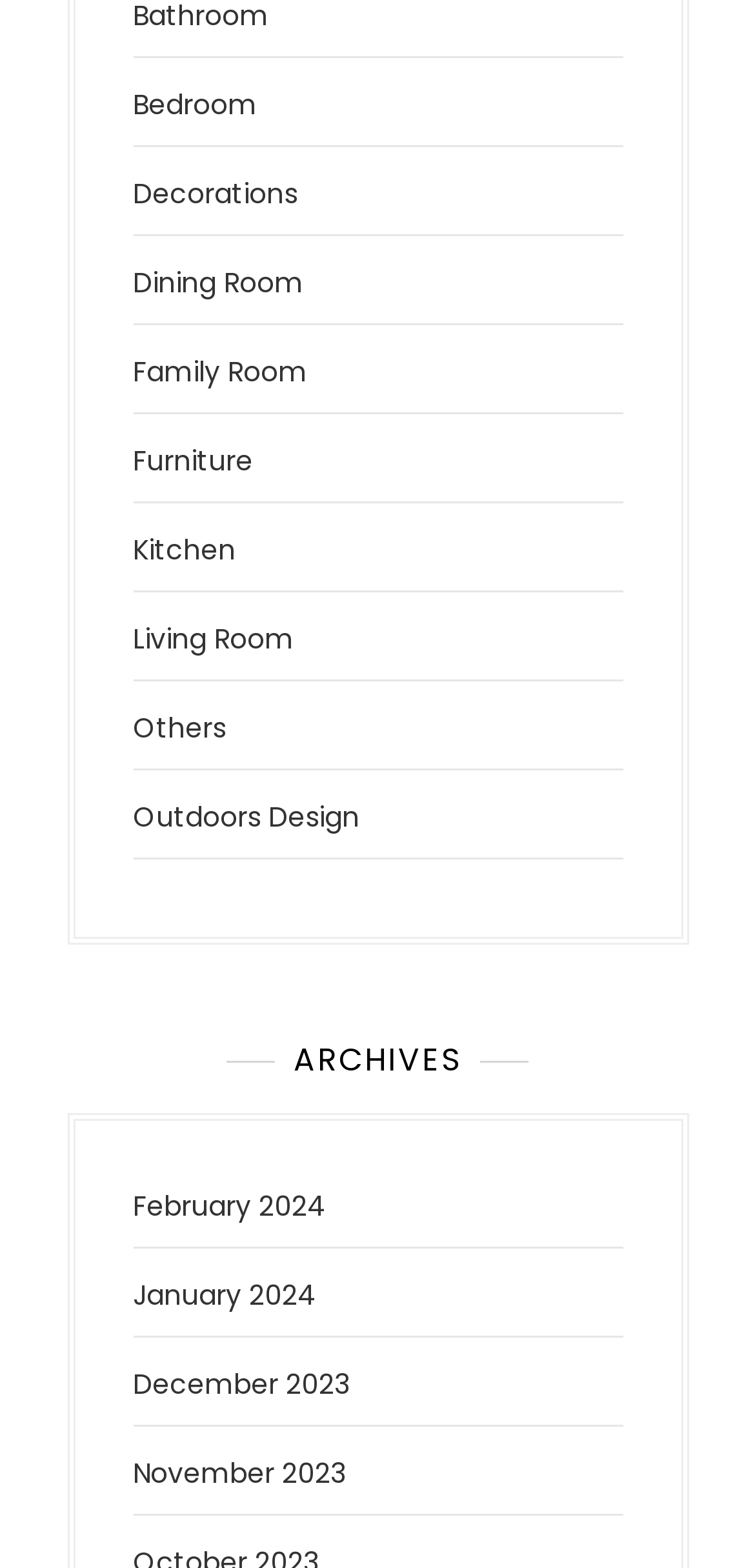Predict the bounding box of the UI element that fits this description: "Others".

[0.176, 0.452, 0.299, 0.476]